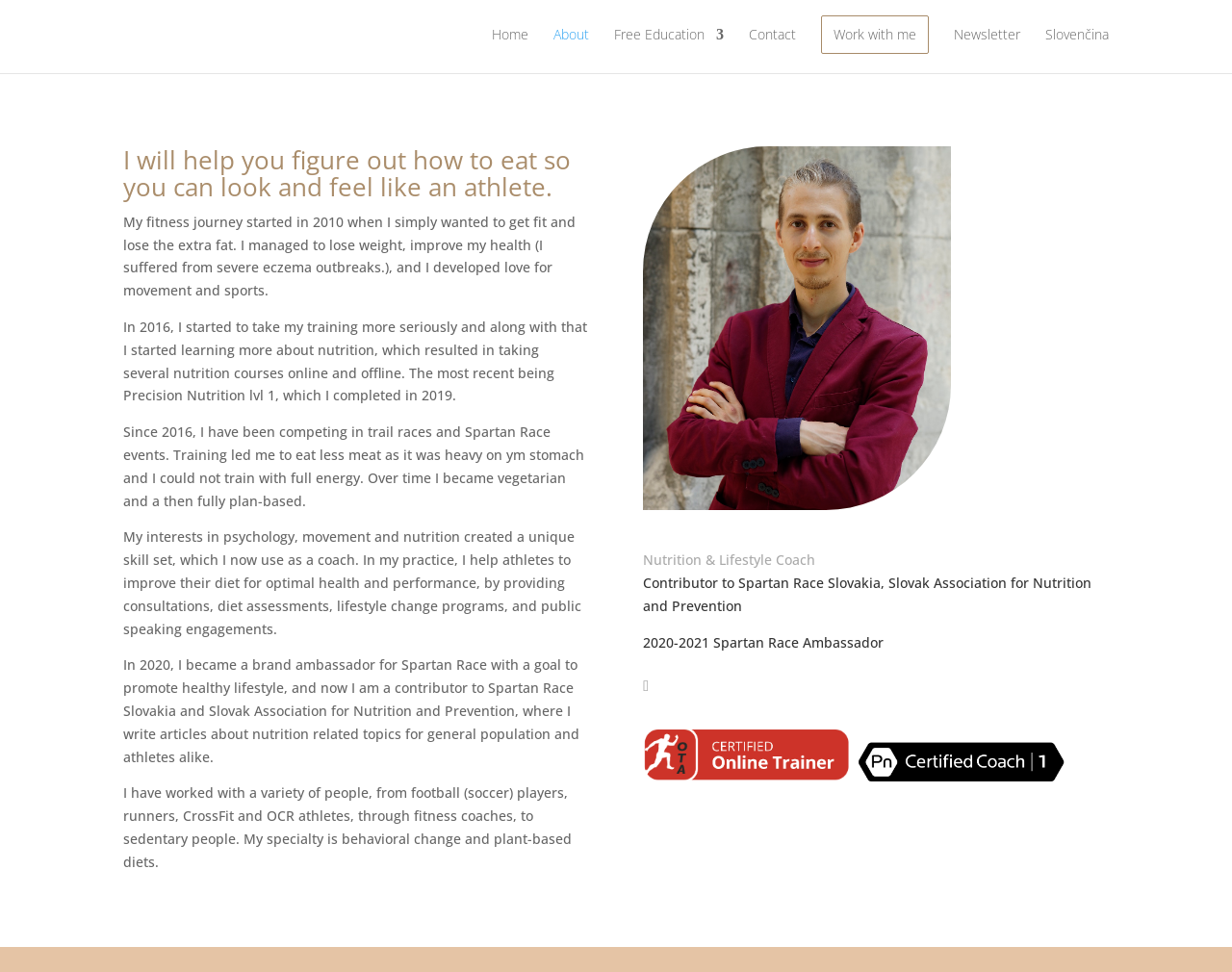Specify the bounding box coordinates of the region I need to click to perform the following instruction: "Click on the Home link". The coordinates must be four float numbers in the range of 0 to 1, i.e., [left, top, right, bottom].

[0.399, 0.029, 0.429, 0.075]